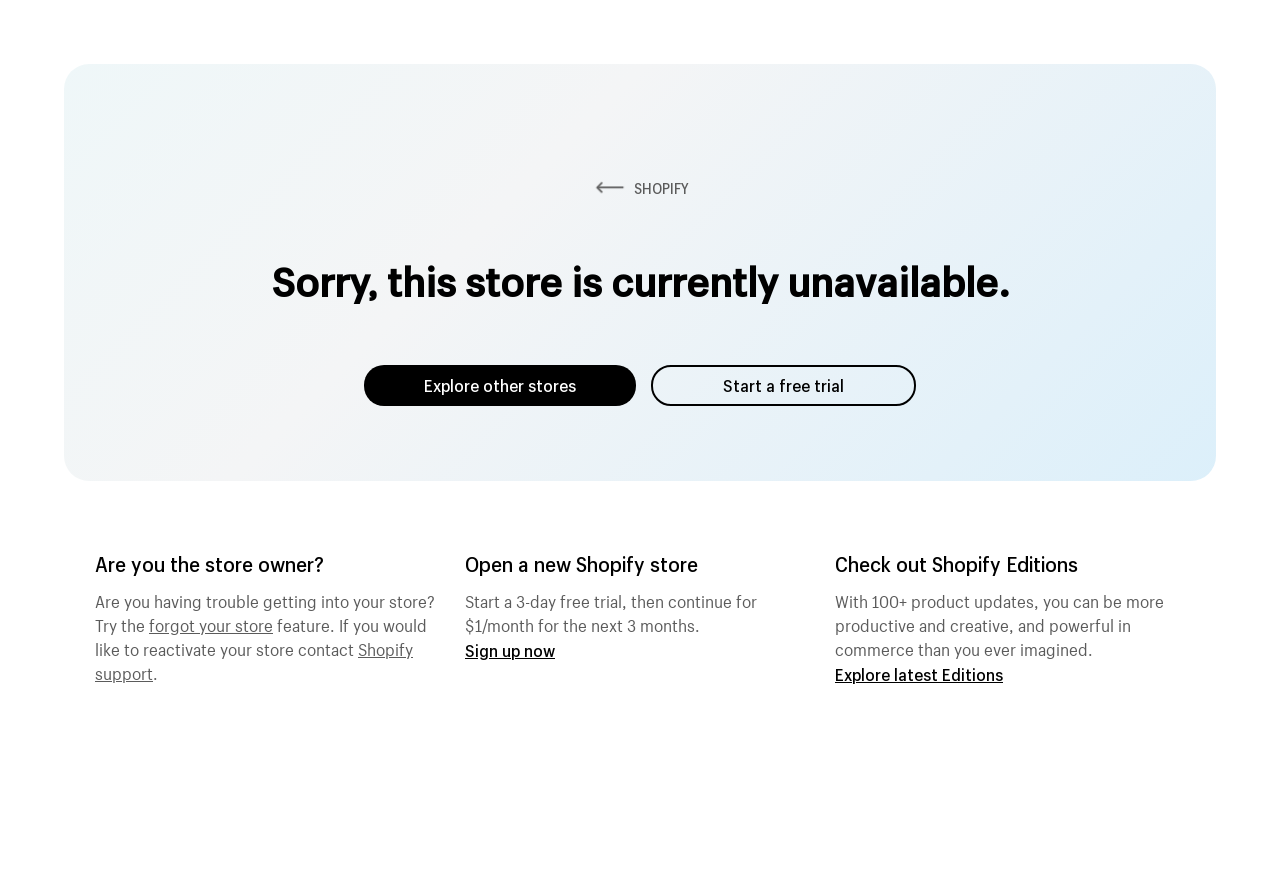Respond with a single word or phrase for the following question: 
How can a new user start using Shopify?

Sign up now